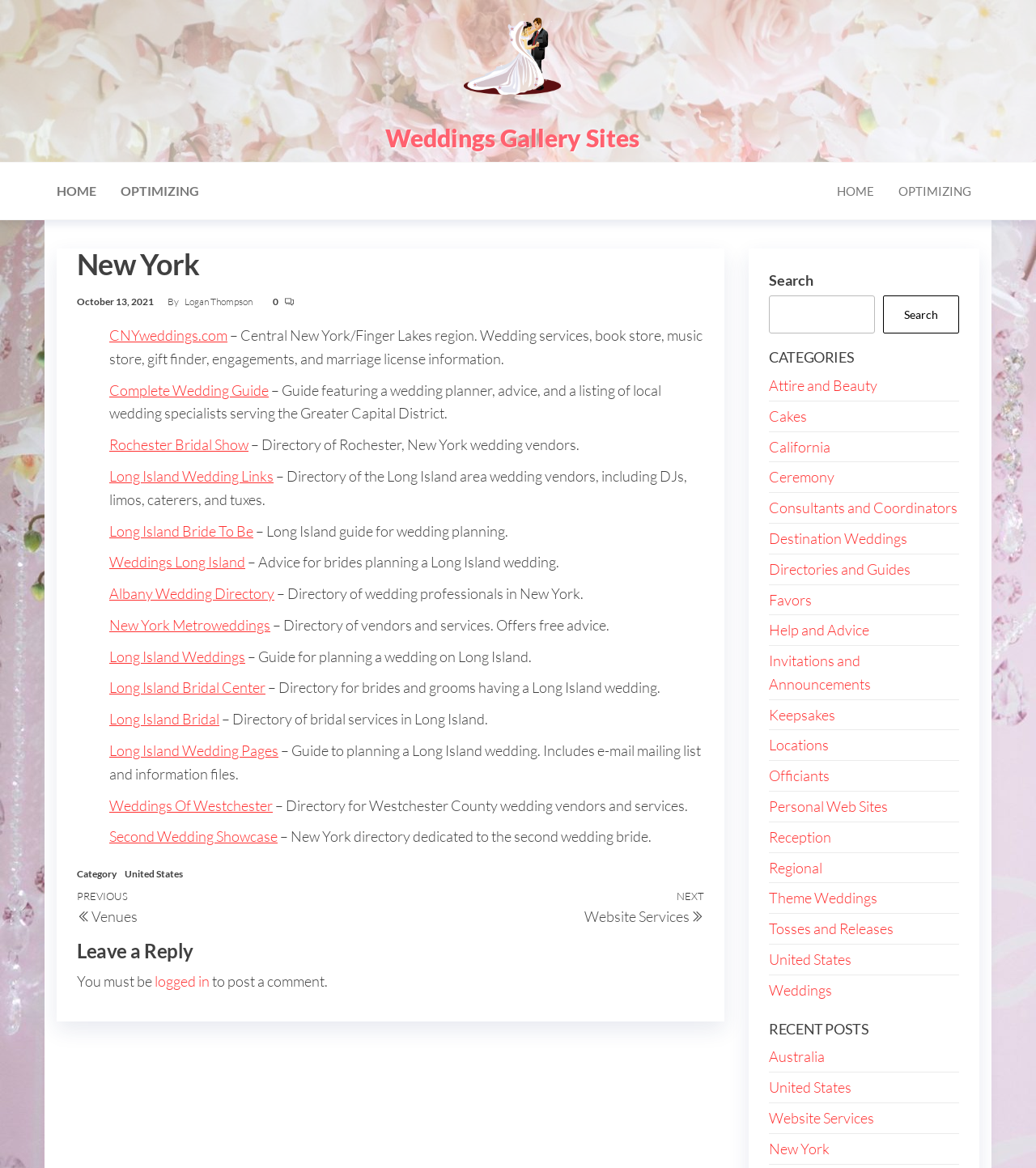What is the title of the webpage?
Answer the question with a detailed explanation, including all necessary information.

The title of the webpage is 'New York – Weddings Gallery Sites' which can be found at the top of the webpage, indicating that the webpage is related to weddings in New York.